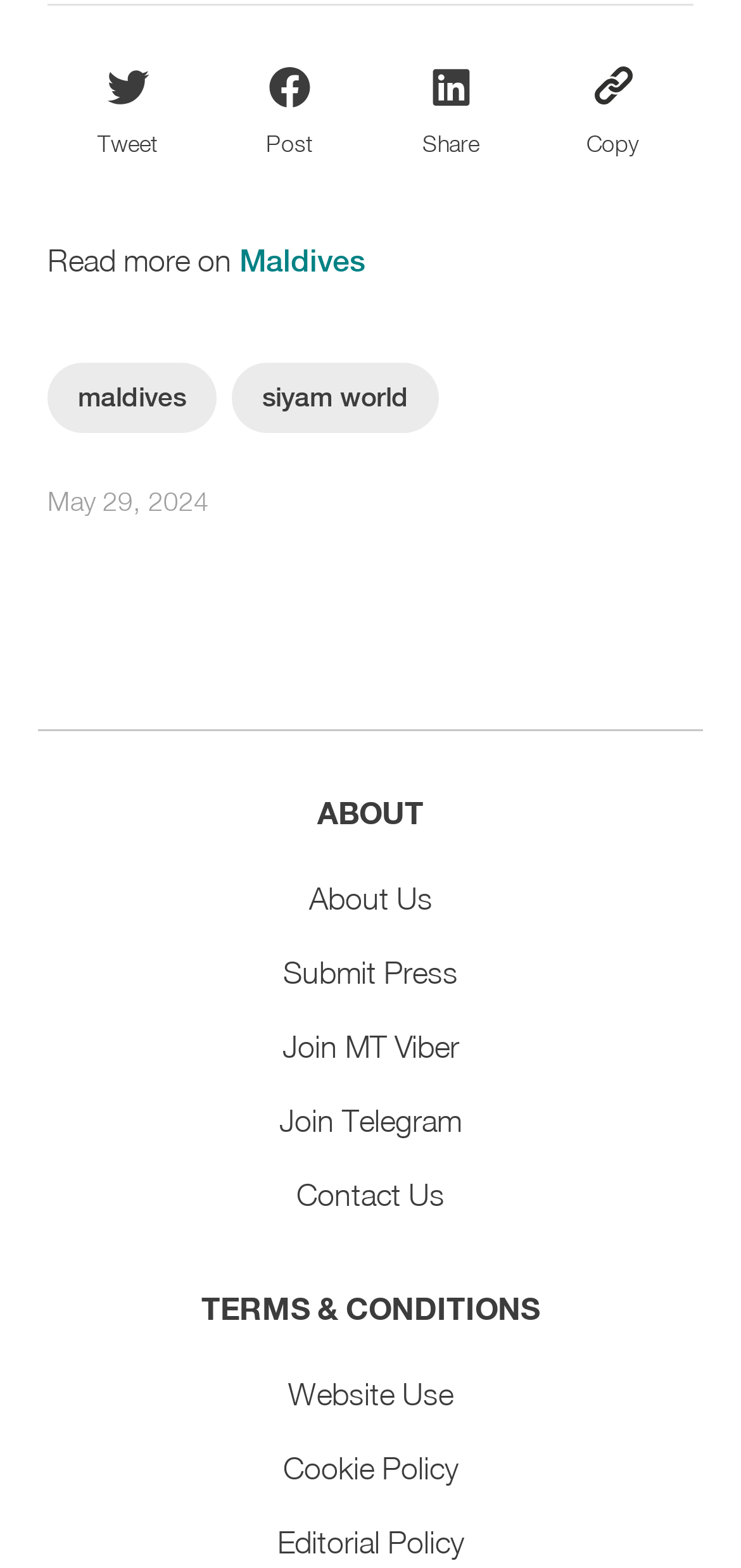What social media platforms can you share on?
Based on the image, answer the question with as much detail as possible.

The buttons with the text 'Tweet', 'Post', and no text (but with an image) at coordinates [0.064, 0.042, 0.282, 0.102], [0.282, 0.042, 0.5, 0.102], and [0.5, 0.042, 0.718, 0.102] respectively, indicate that the user can share on Twitter, Facebook, and LinkedIn.